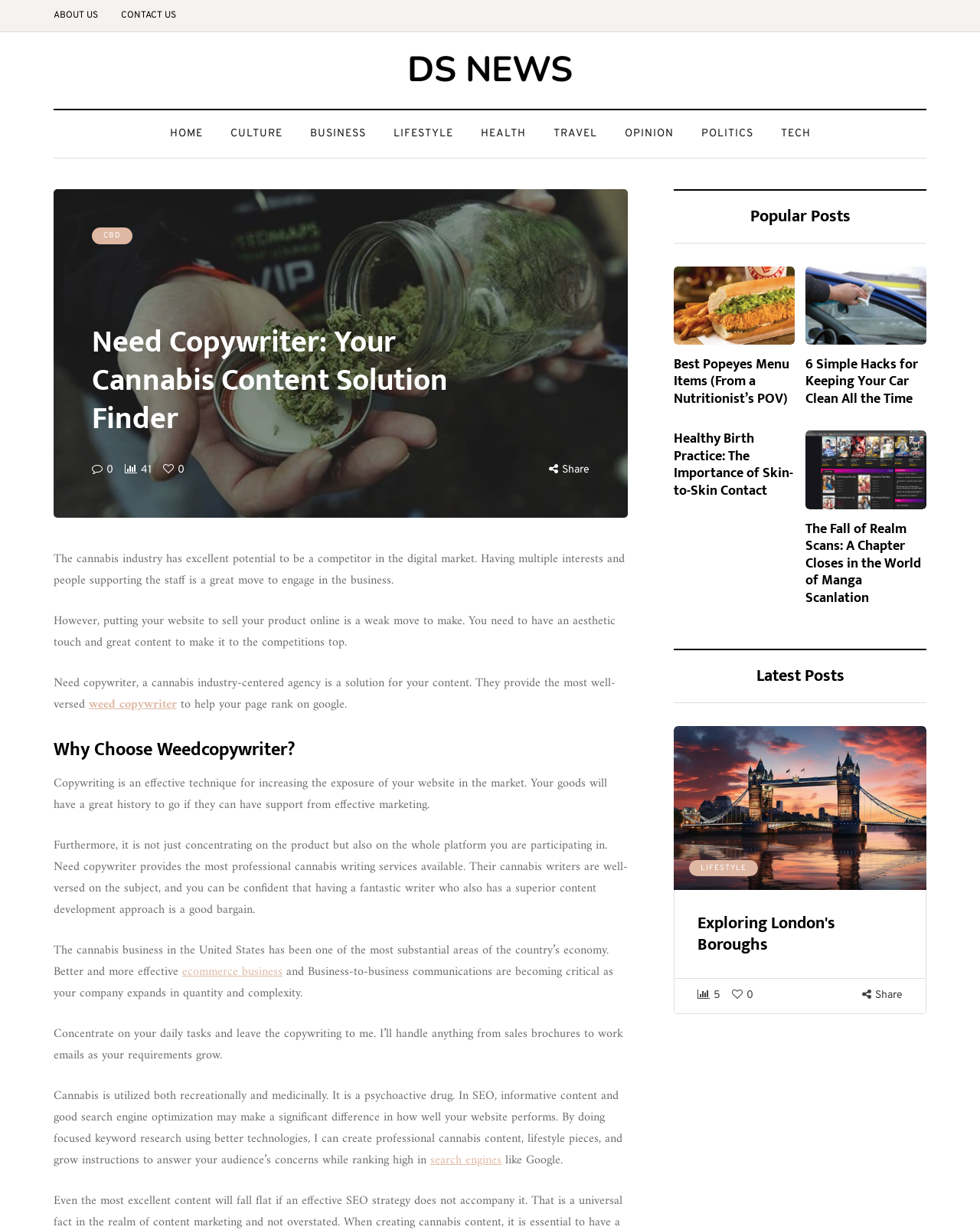Find the bounding box coordinates of the area that needs to be clicked in order to achieve the following instruction: "Click on weed copywriter". The coordinates should be specified as four float numbers between 0 and 1, i.e., [left, top, right, bottom].

[0.091, 0.564, 0.18, 0.582]